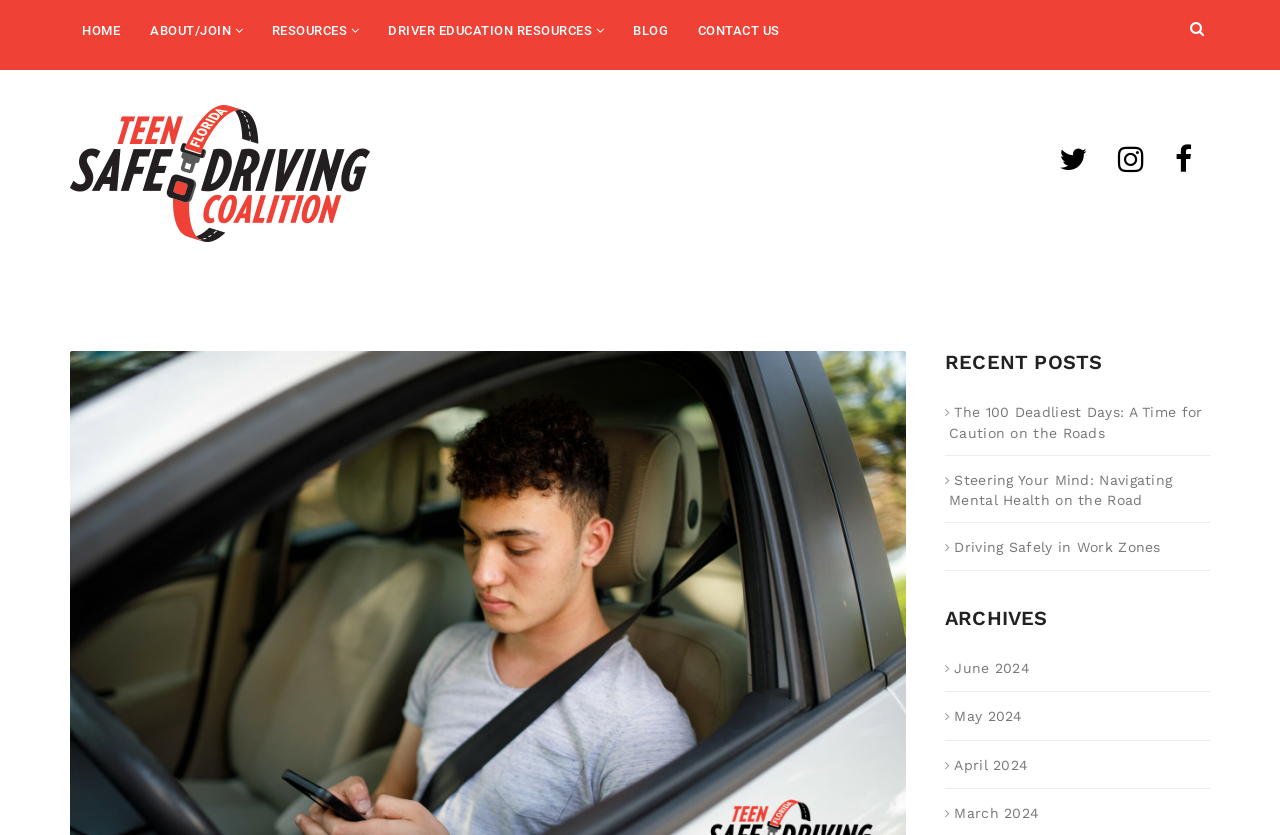How many social media links are there?
Examine the image closely and answer the question with as much detail as possible.

I found the answer by looking at the top-right corner of the webpage, where I saw three links with social media icons. Therefore, there are three social media links.